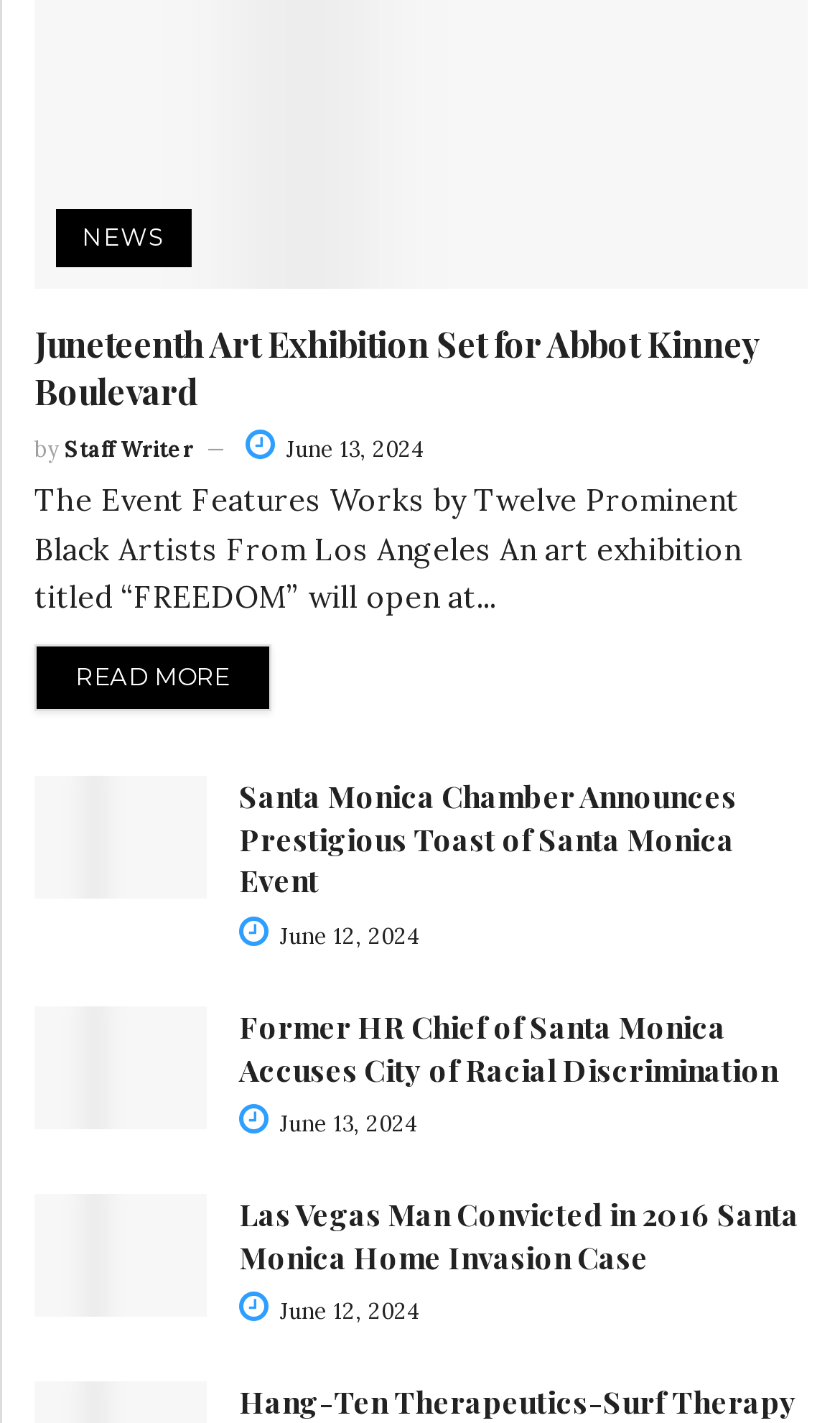What is the topic of the first article?
Please use the image to deliver a detailed and complete answer.

The first article is about a Juneteenth Art Exhibition set to take place on Abbot Kinney Boulevard, as indicated by the heading and link text 'Juneteenth Art Exhibition Set for Abbot Kinney Boulevard'.